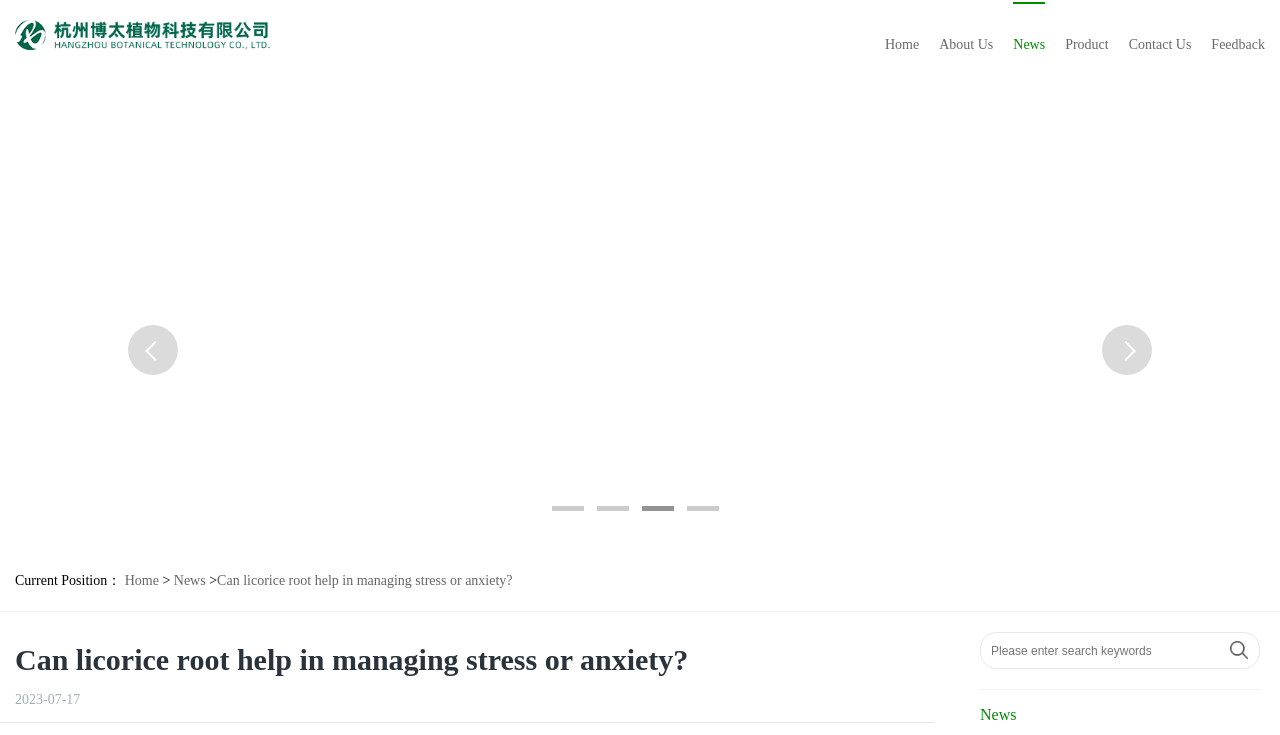Pinpoint the bounding box coordinates of the element you need to click to execute the following instruction: "contact us". The bounding box should be represented by four float numbers between 0 and 1, in the format [left, top, right, bottom].

[0.882, 0.027, 0.931, 0.095]